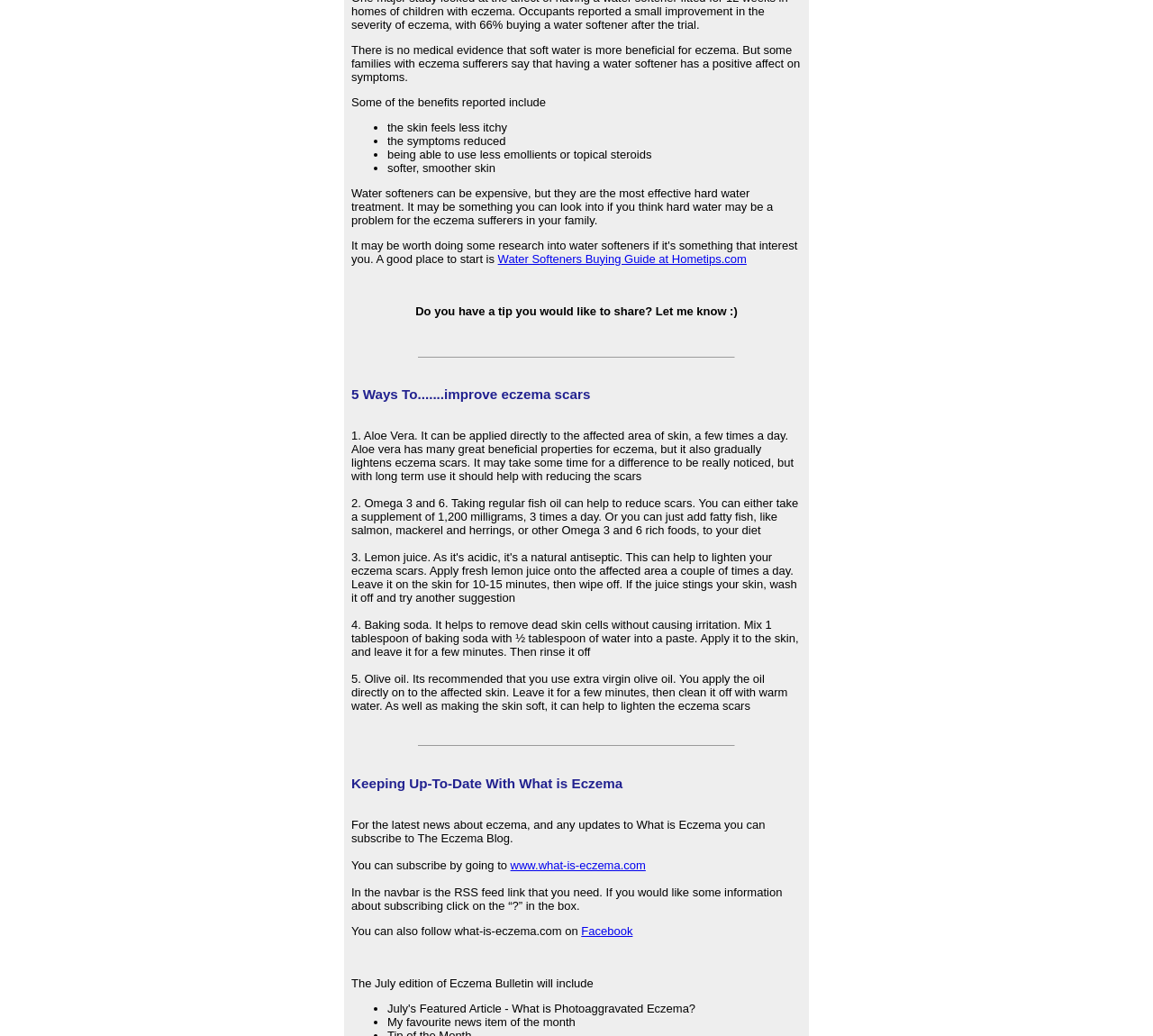Use a single word or phrase to answer the question: What is the purpose of baking soda for eczema scars?

Removes dead skin cells